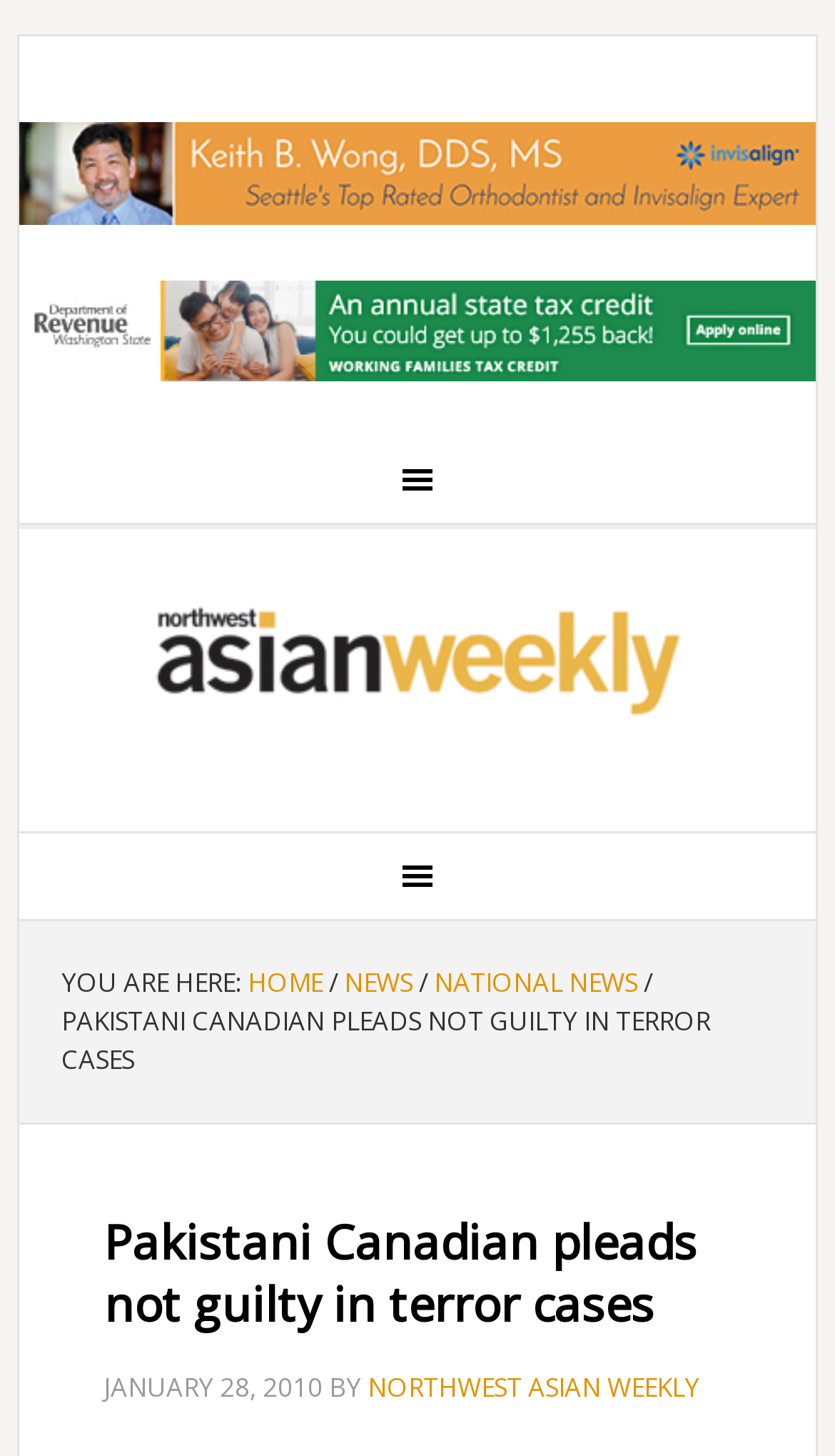Please provide a brief answer to the question using only one word or phrase: 
What is the category of the news article?

National News